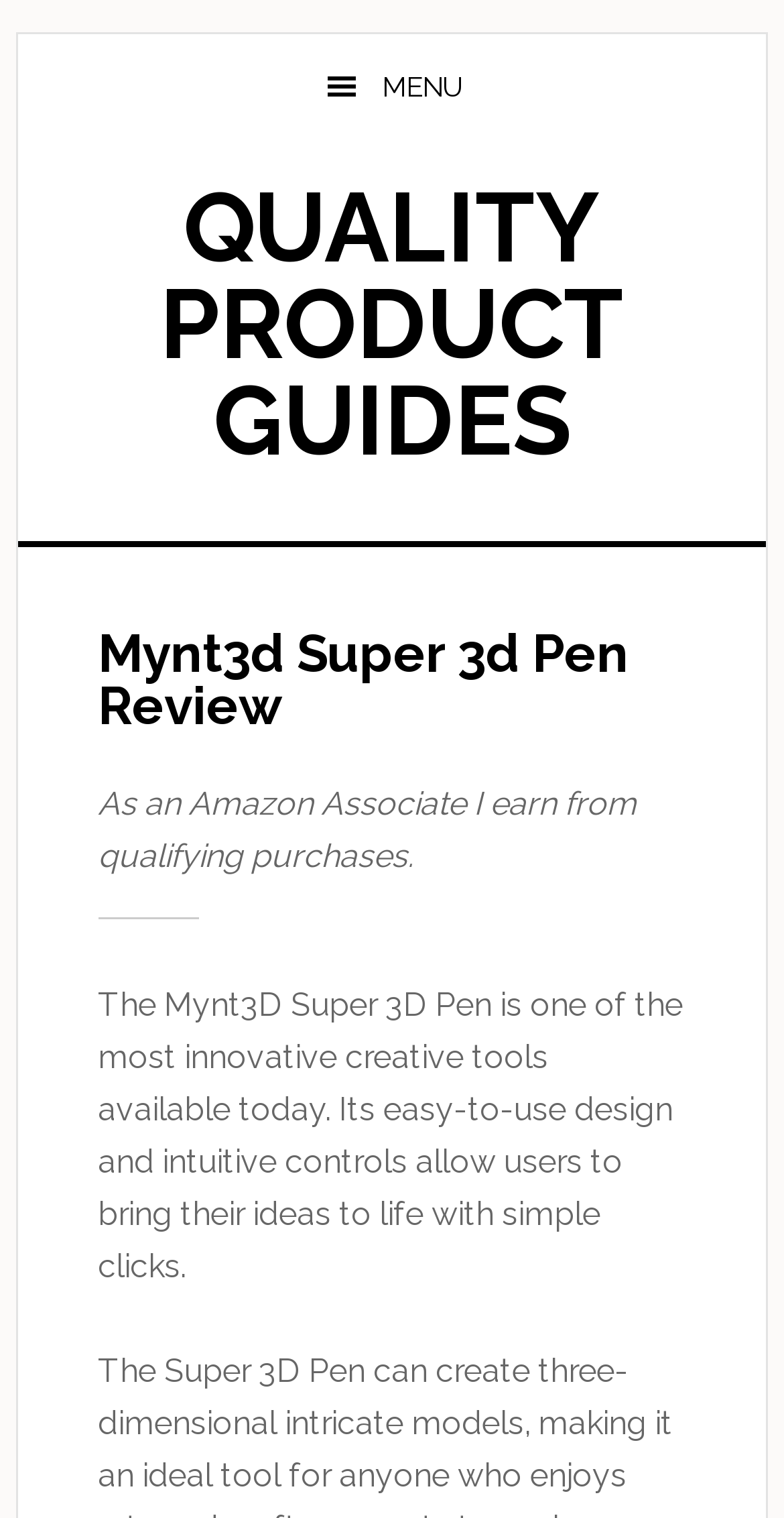What is the purpose of the product?
Give a one-word or short-phrase answer derived from the screenshot.

To bring ideas to life